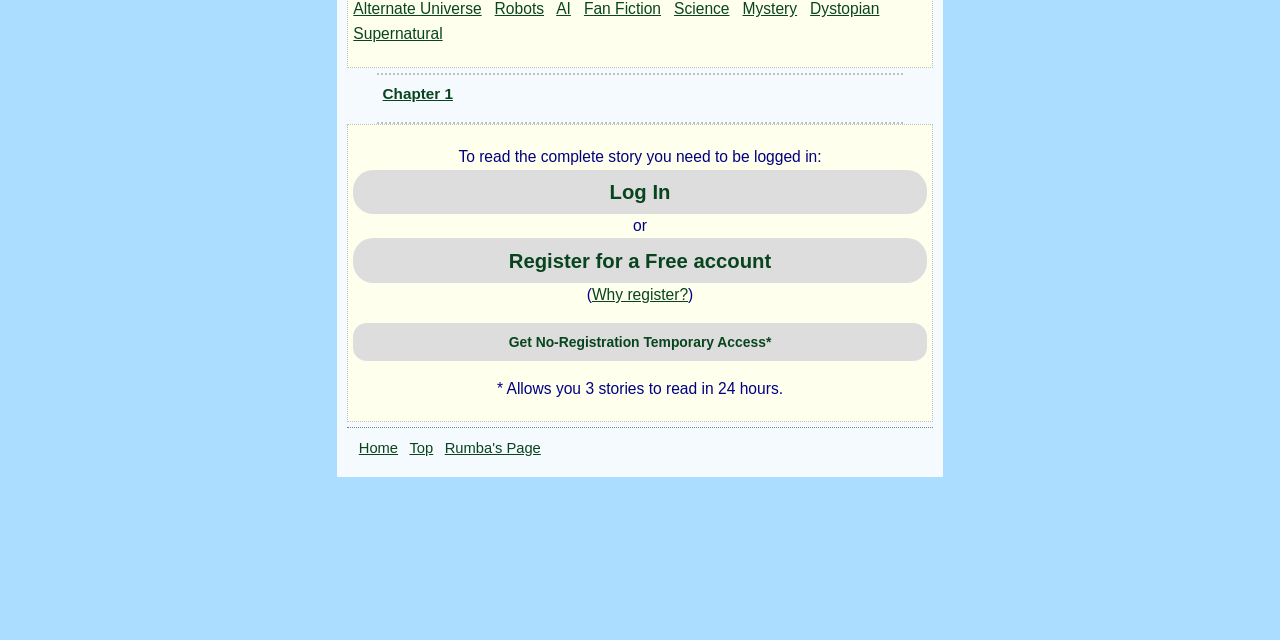For the given element description Register for a Free account, determine the bounding box coordinates of the UI element. The coordinates should follow the format (top-left x, top-left y, bottom-right x, bottom-right y) and be within the range of 0 to 1.

[0.276, 0.373, 0.724, 0.442]